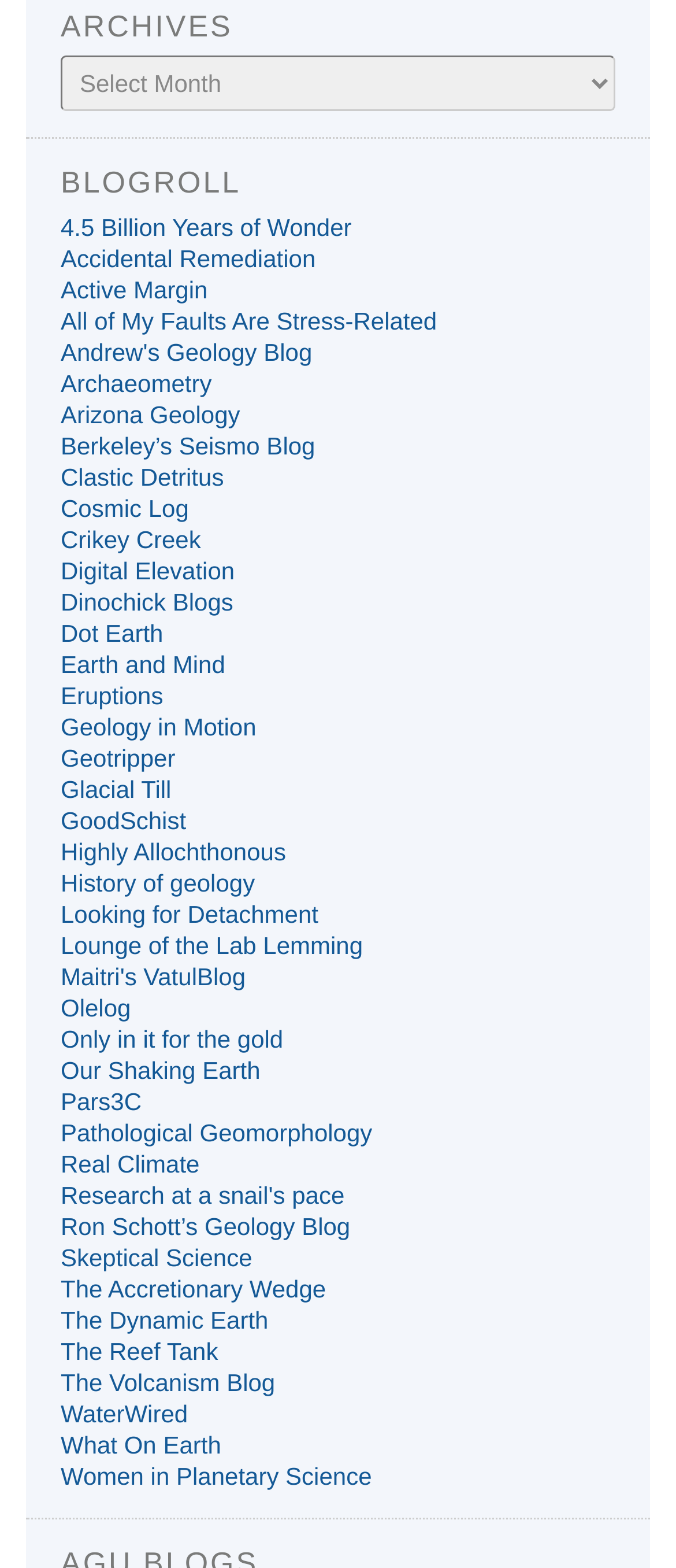From the screenshot, find the bounding box of the UI element matching this description: "Women in Planetary Science". Supply the bounding box coordinates in the form [left, top, right, bottom], each a float between 0 and 1.

[0.09, 0.933, 0.55, 0.951]